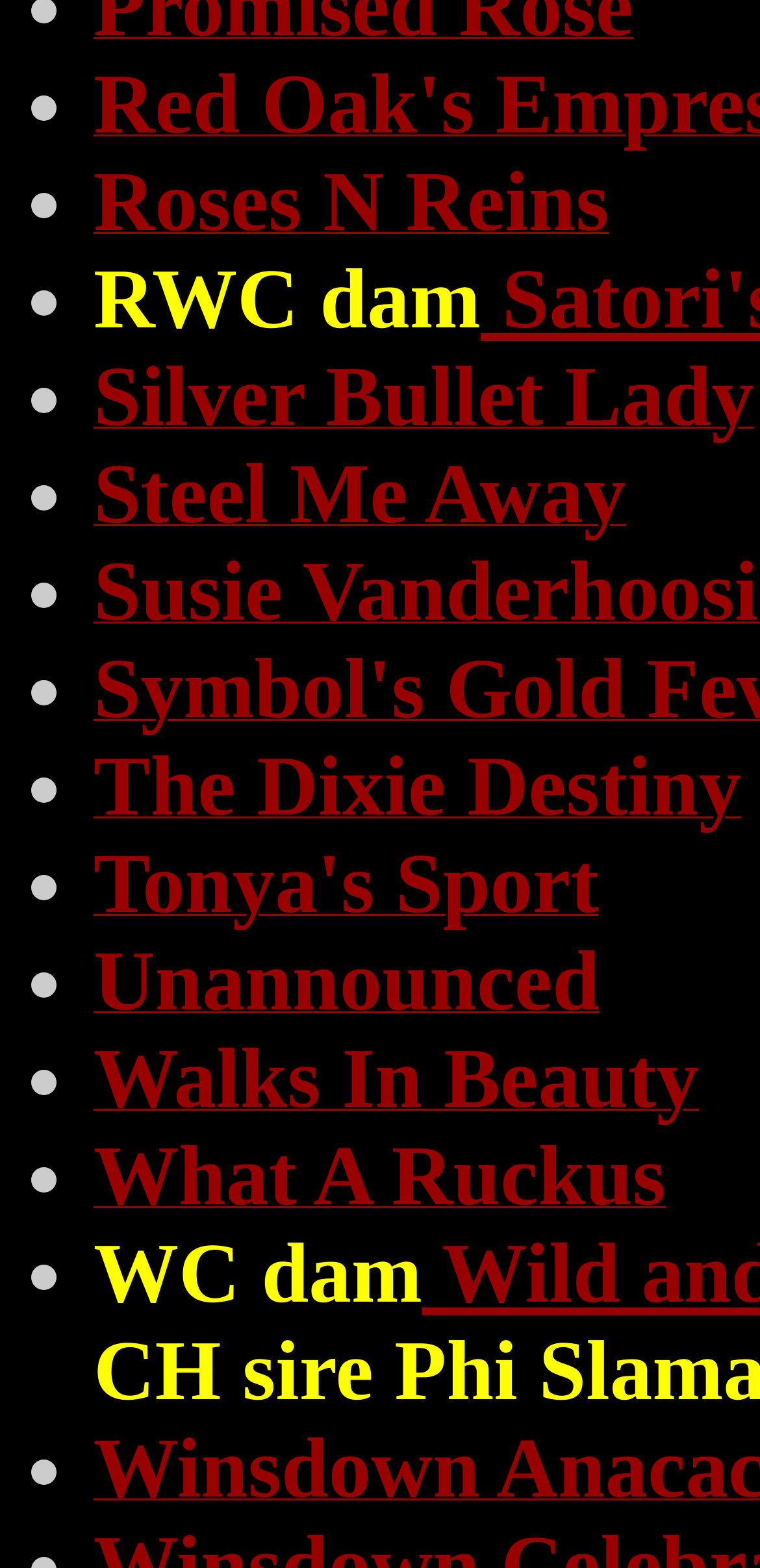Locate the bounding box coordinates of the area to click to fulfill this instruction: "check The Dixie Destiny". The bounding box should be presented as four float numbers between 0 and 1, in the order [left, top, right, bottom].

[0.123, 0.503, 0.975, 0.524]